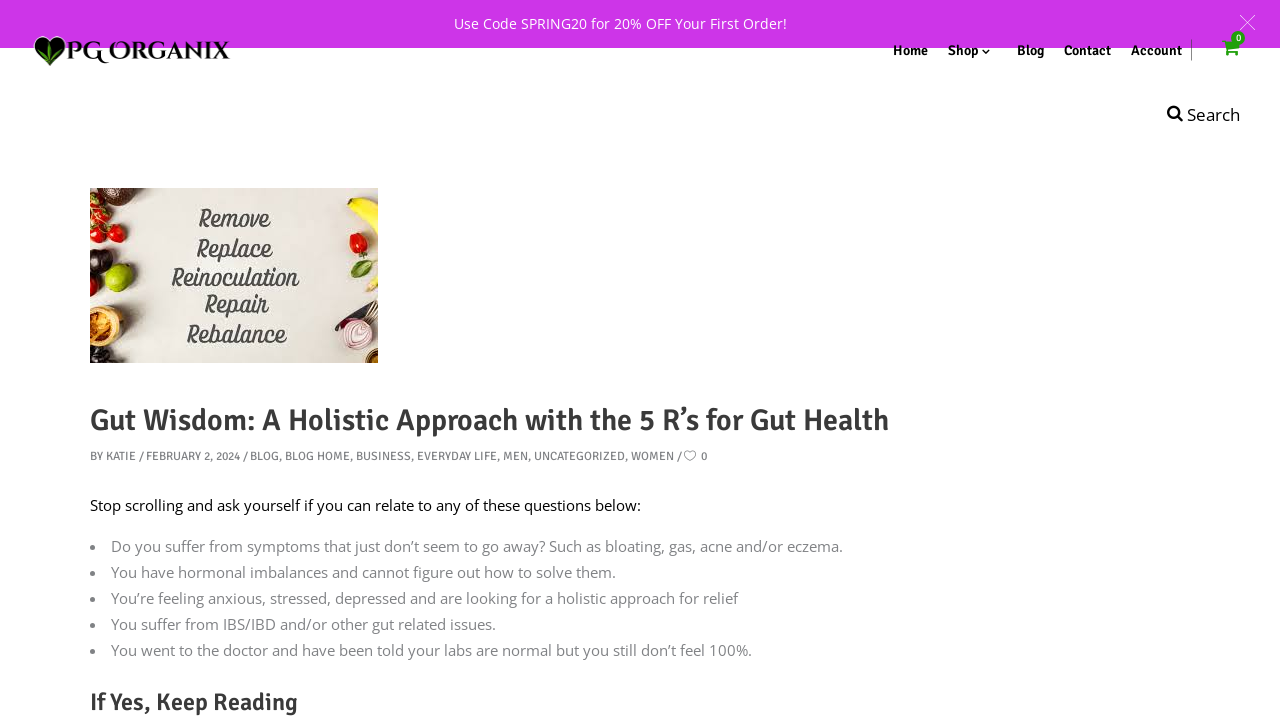Consider the image and give a detailed and elaborate answer to the question: 
What is the discount code for the first order?

I found the discount code by looking at the promotional banner at the top of the page, which says 'Use Code SPRING20 for 20% OFF Your First Order!'.